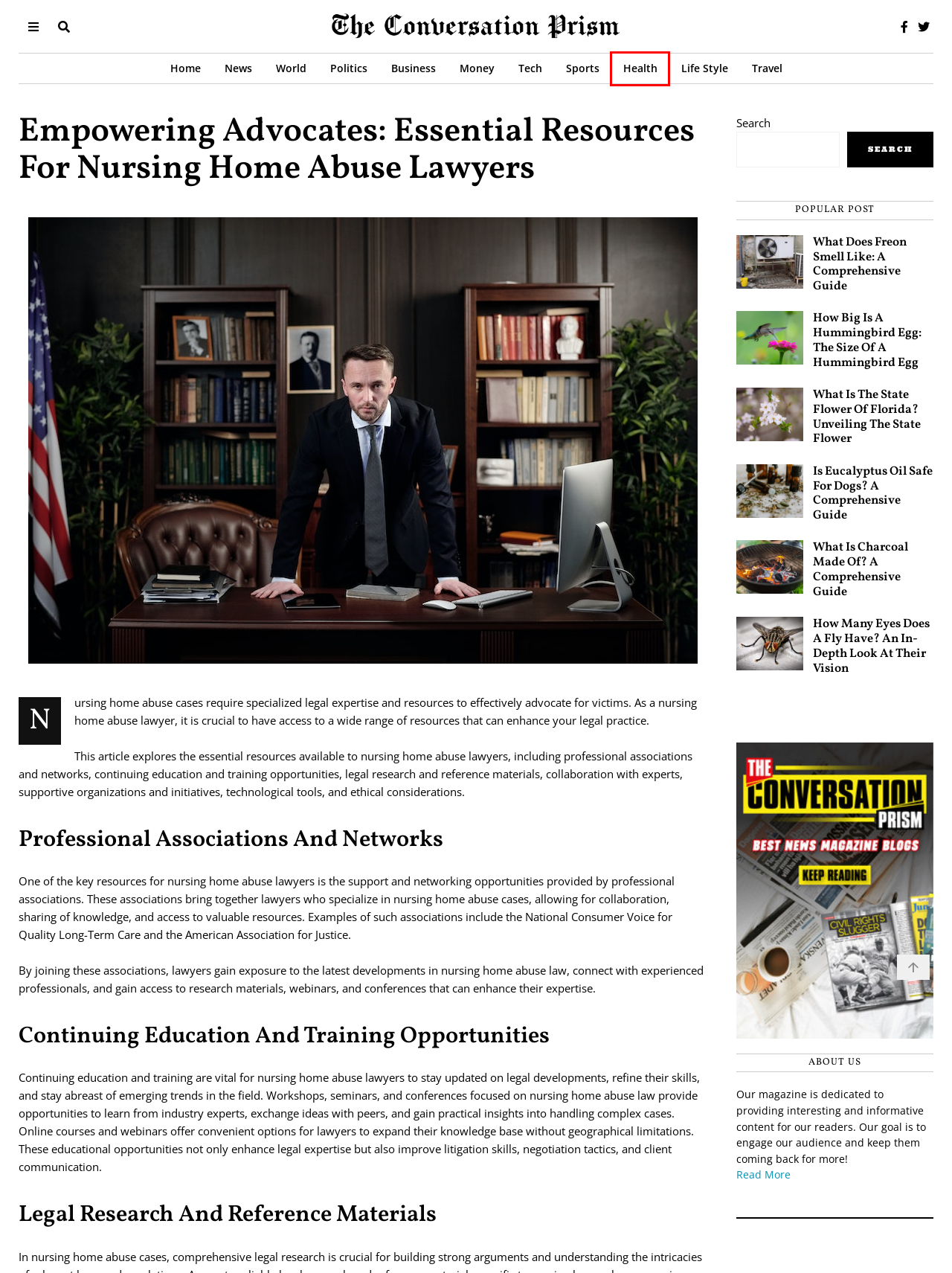You are presented with a screenshot of a webpage containing a red bounding box around a particular UI element. Select the best webpage description that matches the new webpage after clicking the element within the bounding box. Here are the candidates:
A. What Is The State Flower Of Florida? Unveiling The State Flower    - The Conversation Prism
B. How Many Eyes Does A Fly Have? An In-Depth Look At Their Vision
C. Travel Archives - The Conversation Prism
D. News Archives - The Conversation Prism
E. Tech Archives - The Conversation Prism
F. Health Archives - The Conversation Prism
G. Business Archives - The Conversation Prism
H. Money Archives - The Conversation Prism

F